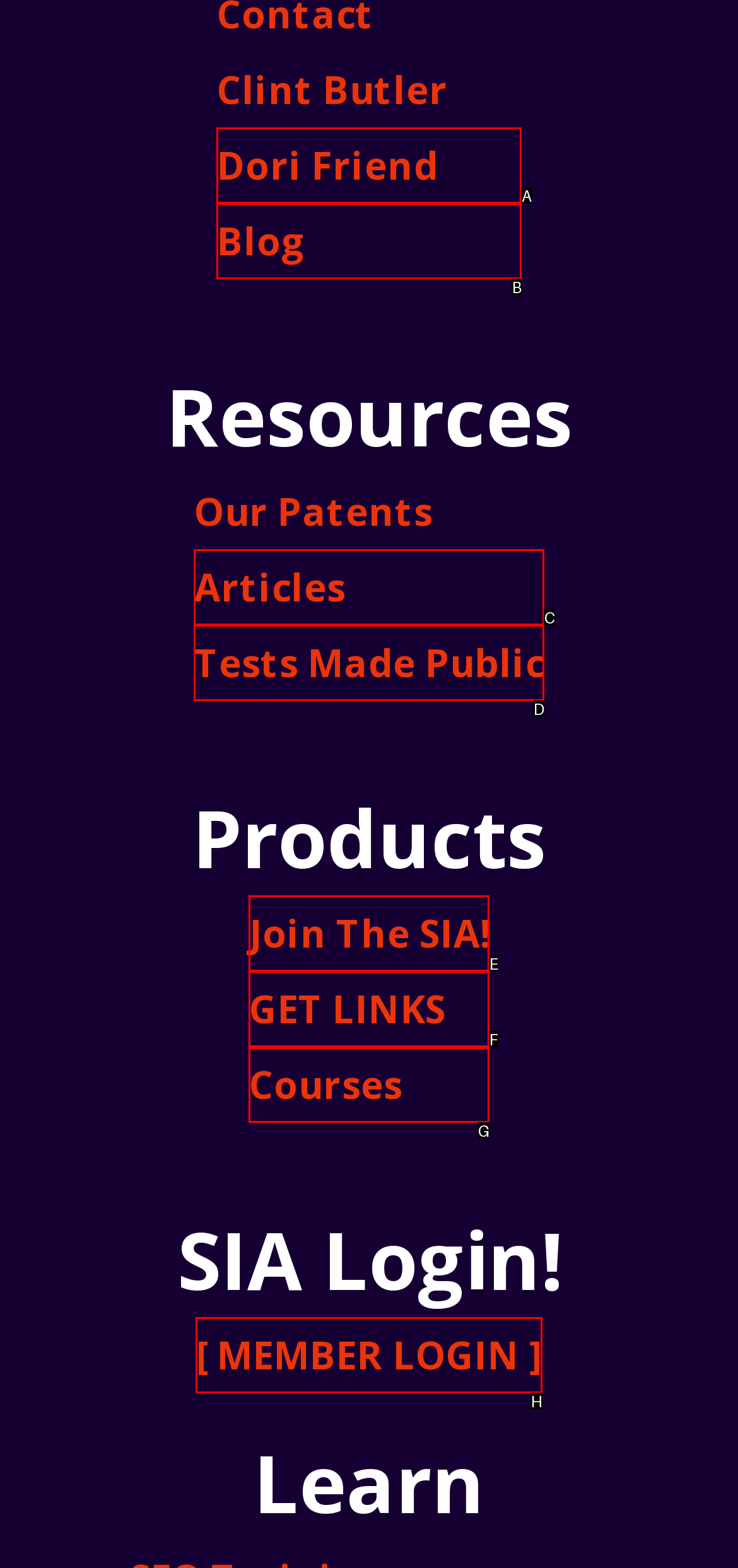Identify the HTML element to select in order to accomplish the following task: explore courses
Reply with the letter of the chosen option from the given choices directly.

G